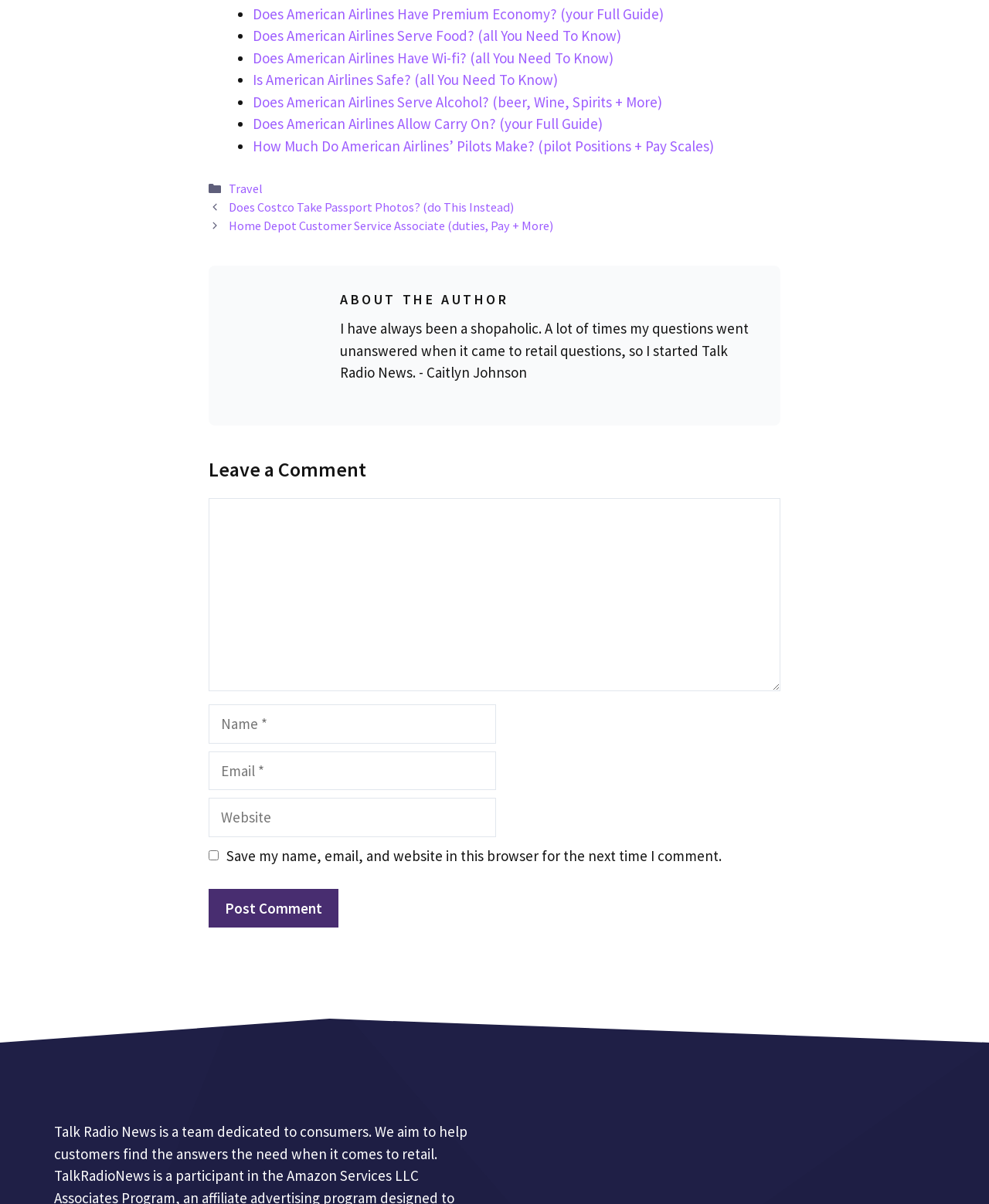Give a one-word or short phrase answer to this question: 
What is the author's name?

Caitlyn Johnson